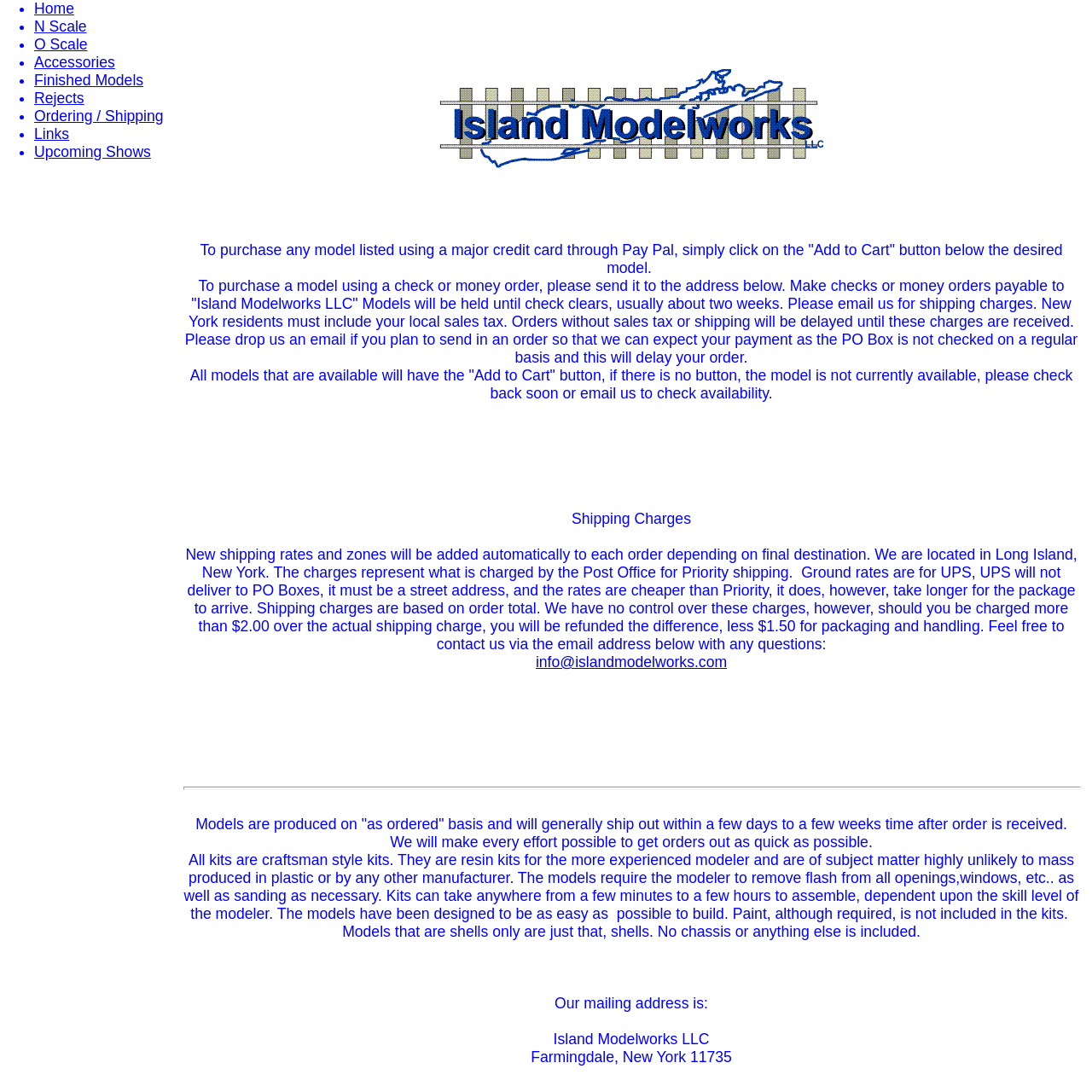Identify the bounding box coordinates of the section to be clicked to complete the task described by the following instruction: "Click on Upcoming Shows link". The coordinates should be four float numbers between 0 and 1, formatted as [left, top, right, bottom].

[0.031, 0.131, 0.138, 0.147]